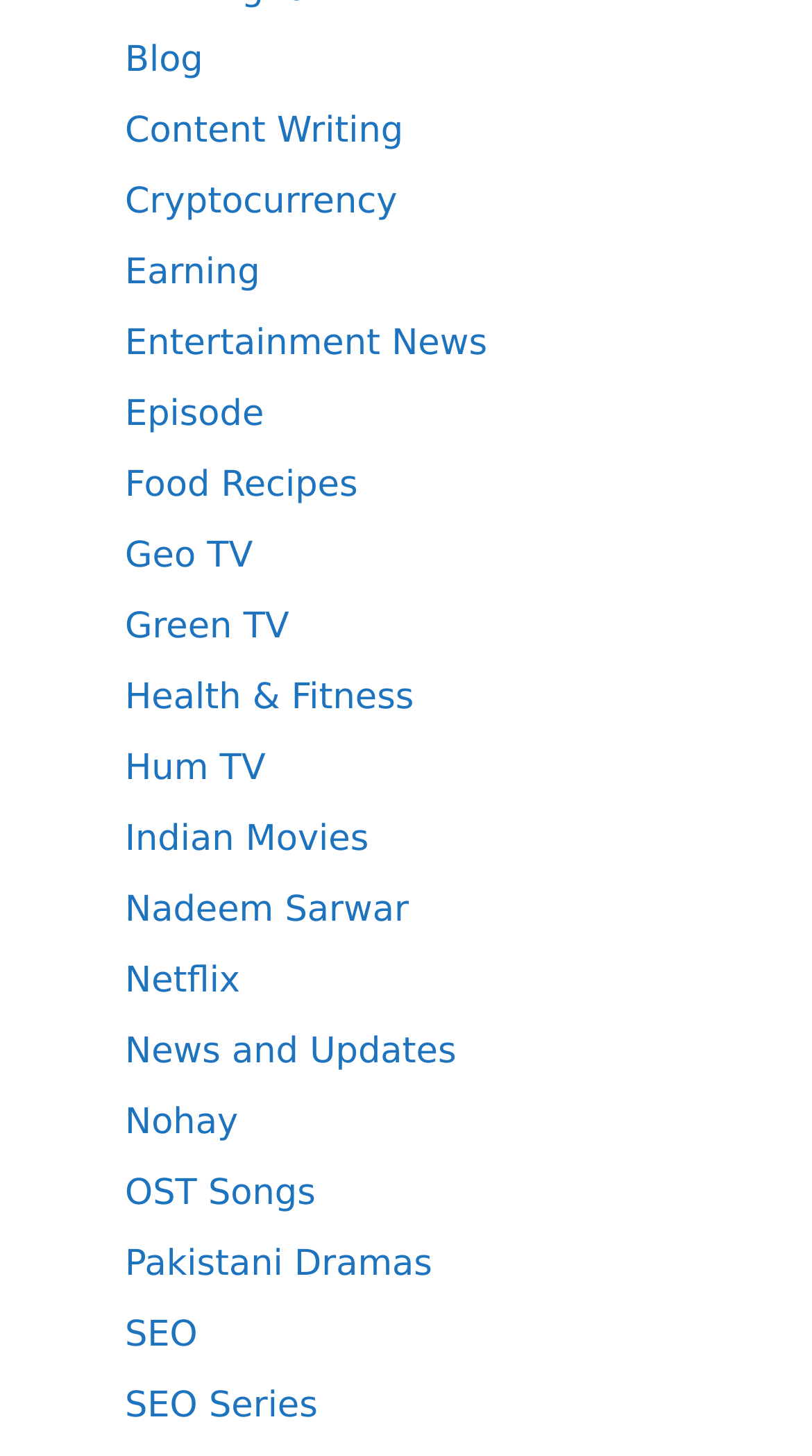Determine the bounding box coordinates of the clickable region to follow the instruction: "Click on the 'Blog' link".

[0.154, 0.027, 0.25, 0.056]